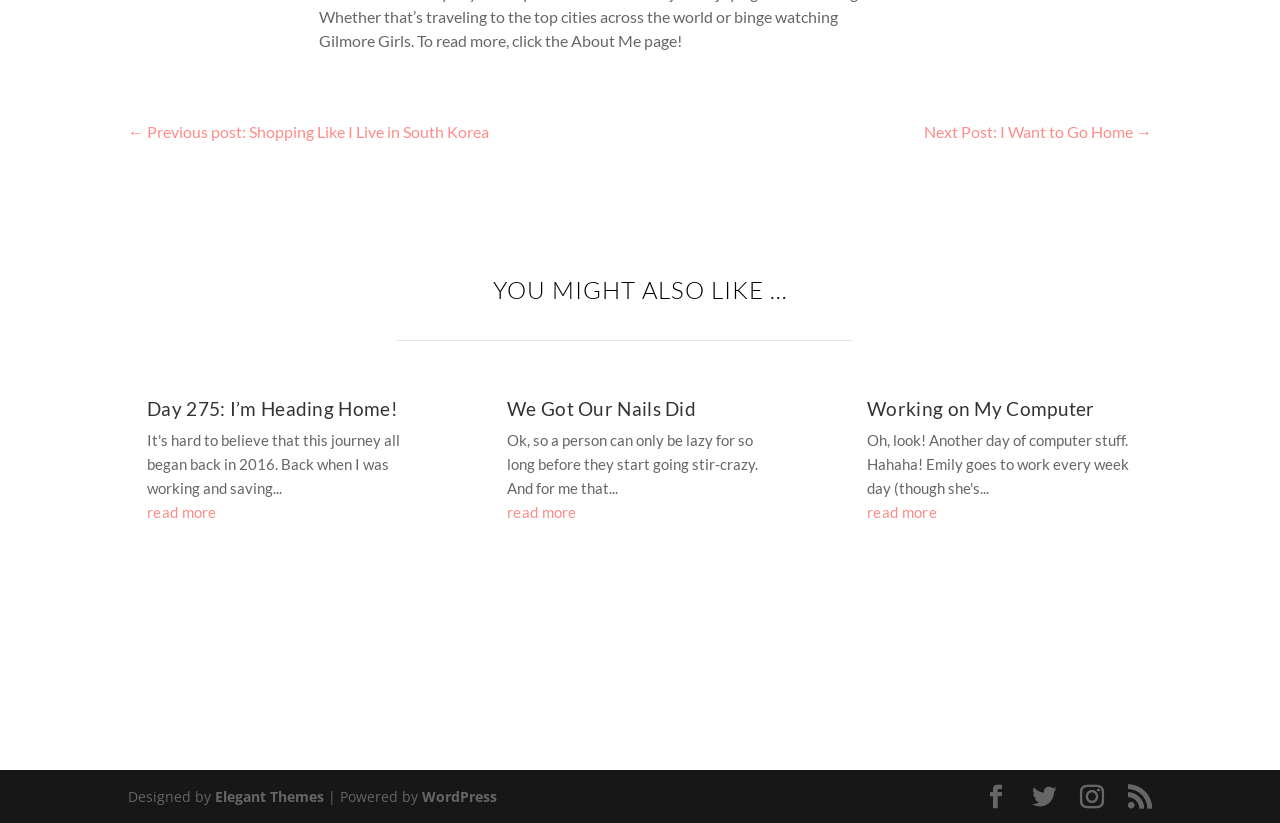Extract the bounding box coordinates for the UI element described by the text: "read more". The coordinates should be in the form of [left, top, right, bottom] with values between 0 and 1.

[0.677, 0.611, 0.732, 0.633]